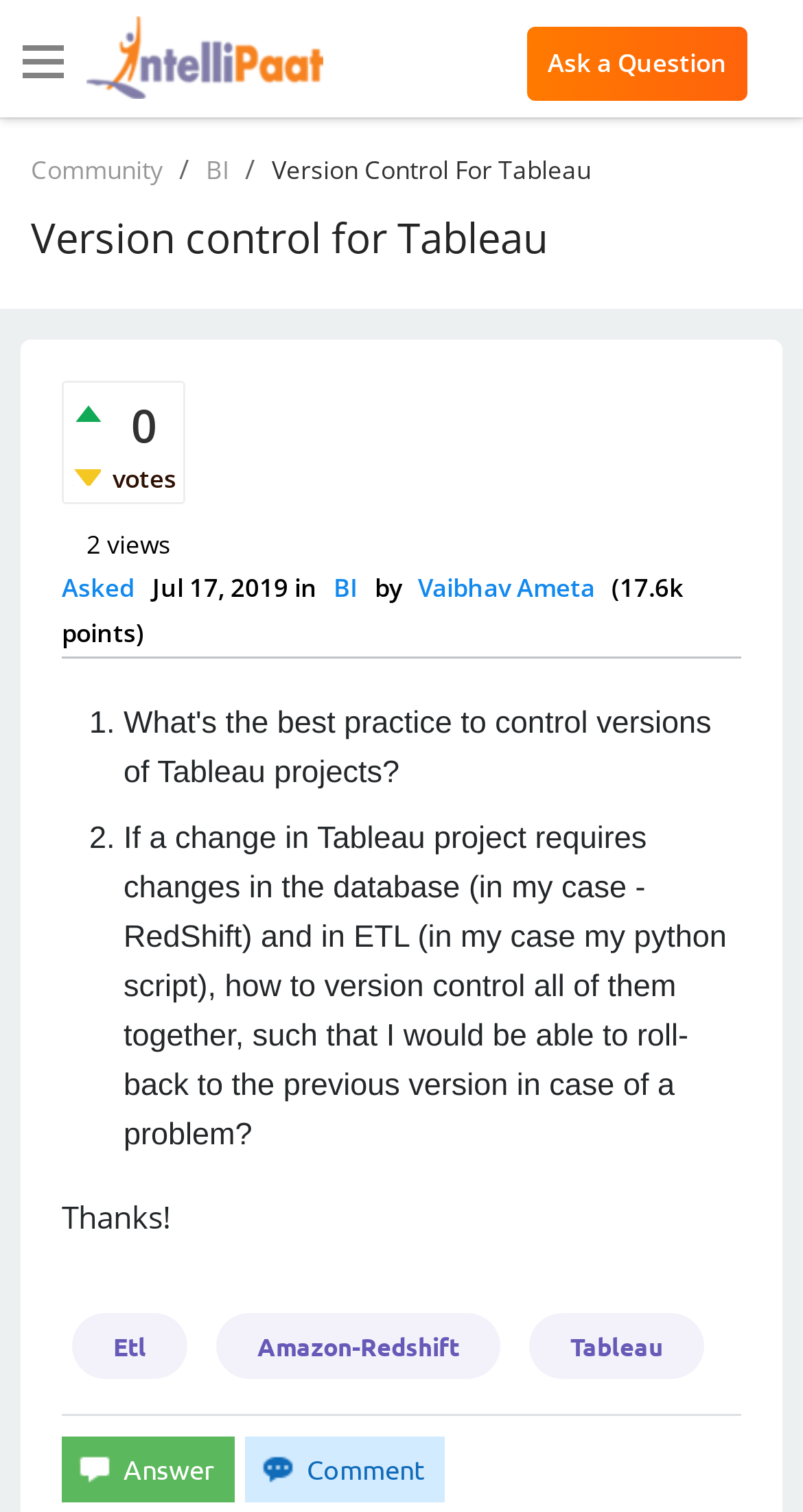Extract the primary header of the webpage and generate its text.

Version control for Tableau